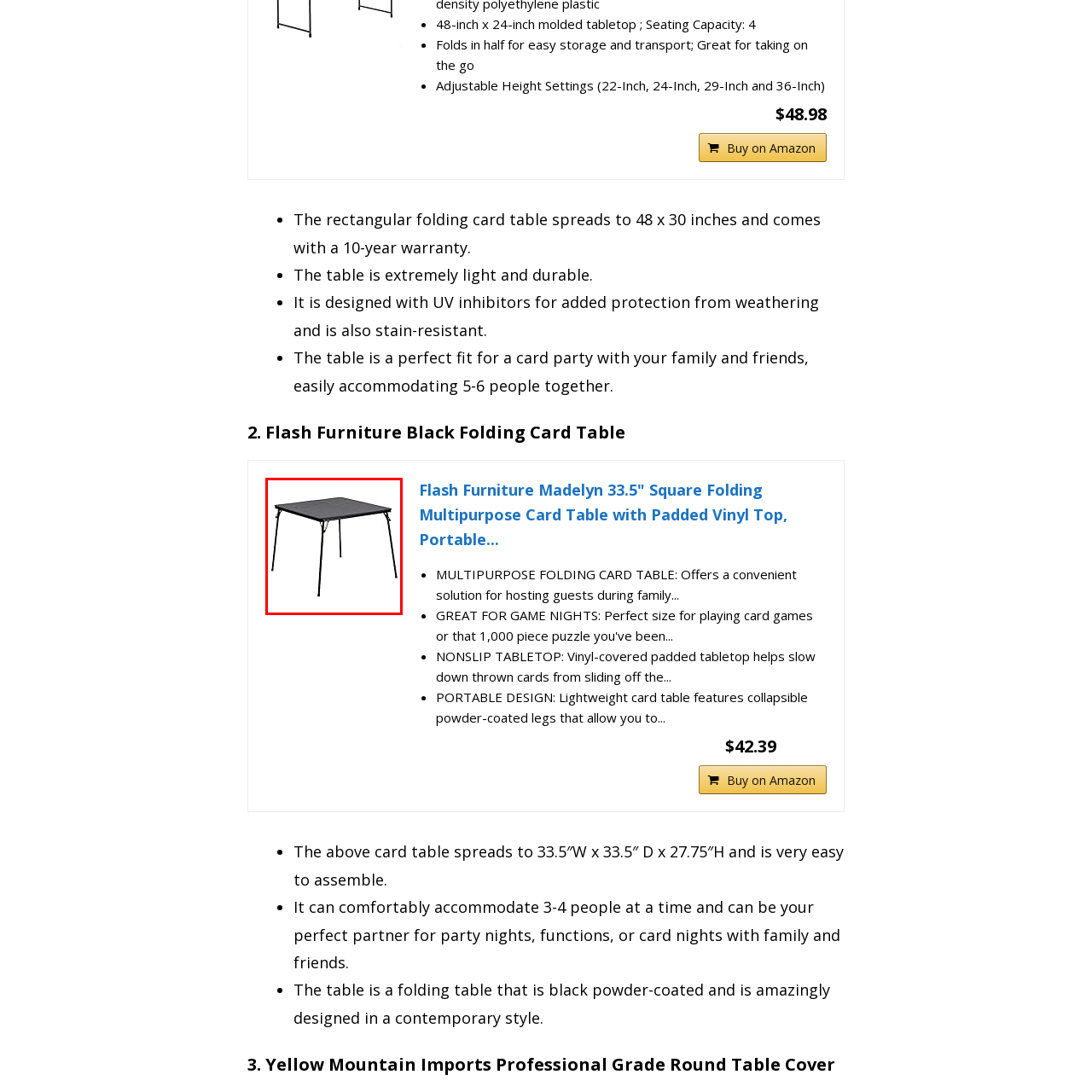How many people can the table accommodate?
Review the image area surrounded by the red bounding box and give a detailed answer to the question.

According to the caption, the table is designed to accommodate 3-4 people comfortably, making it an ideal choice for small gatherings and game nights.